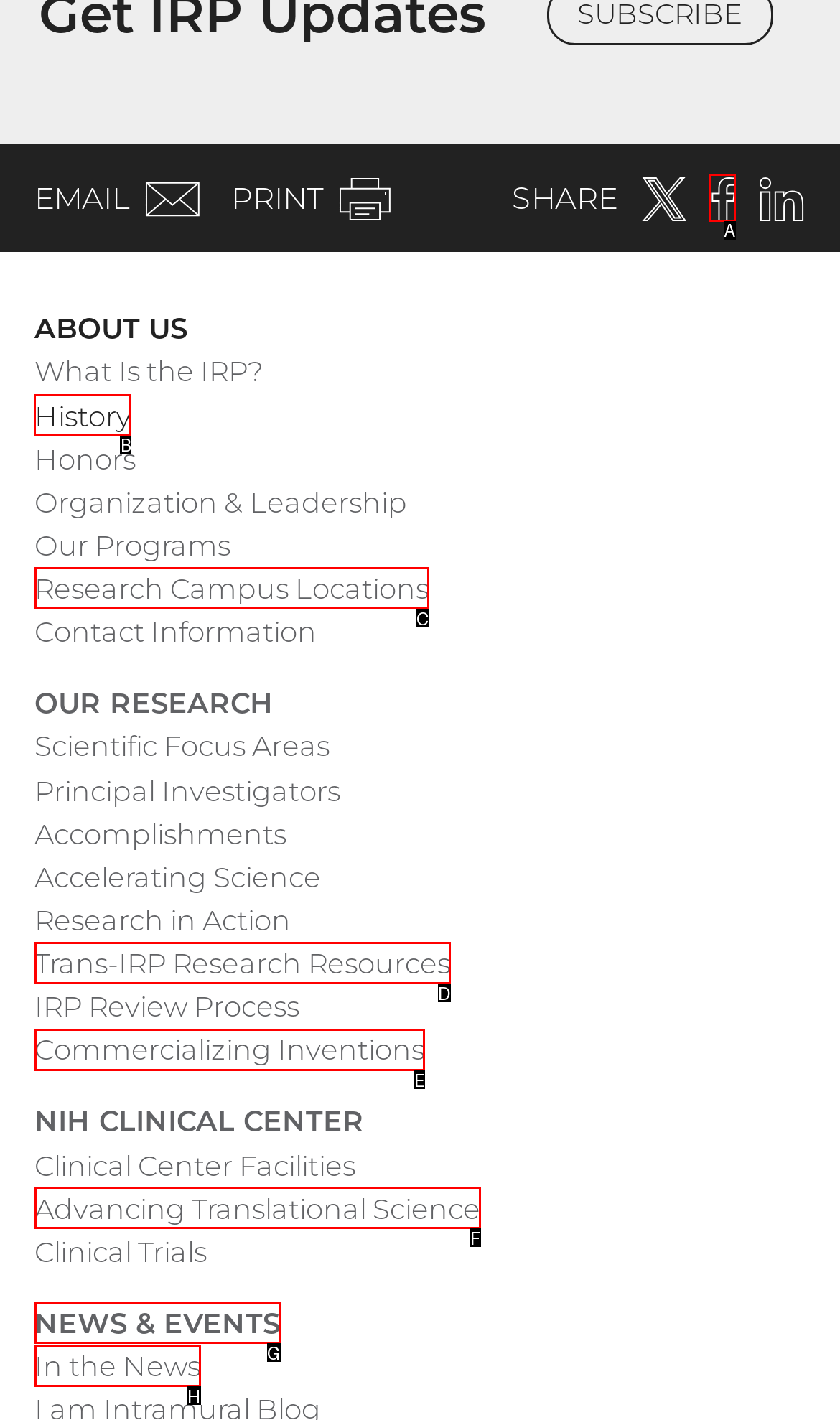Select the HTML element that needs to be clicked to perform the task: Learn about the organization's history. Reply with the letter of the chosen option.

B